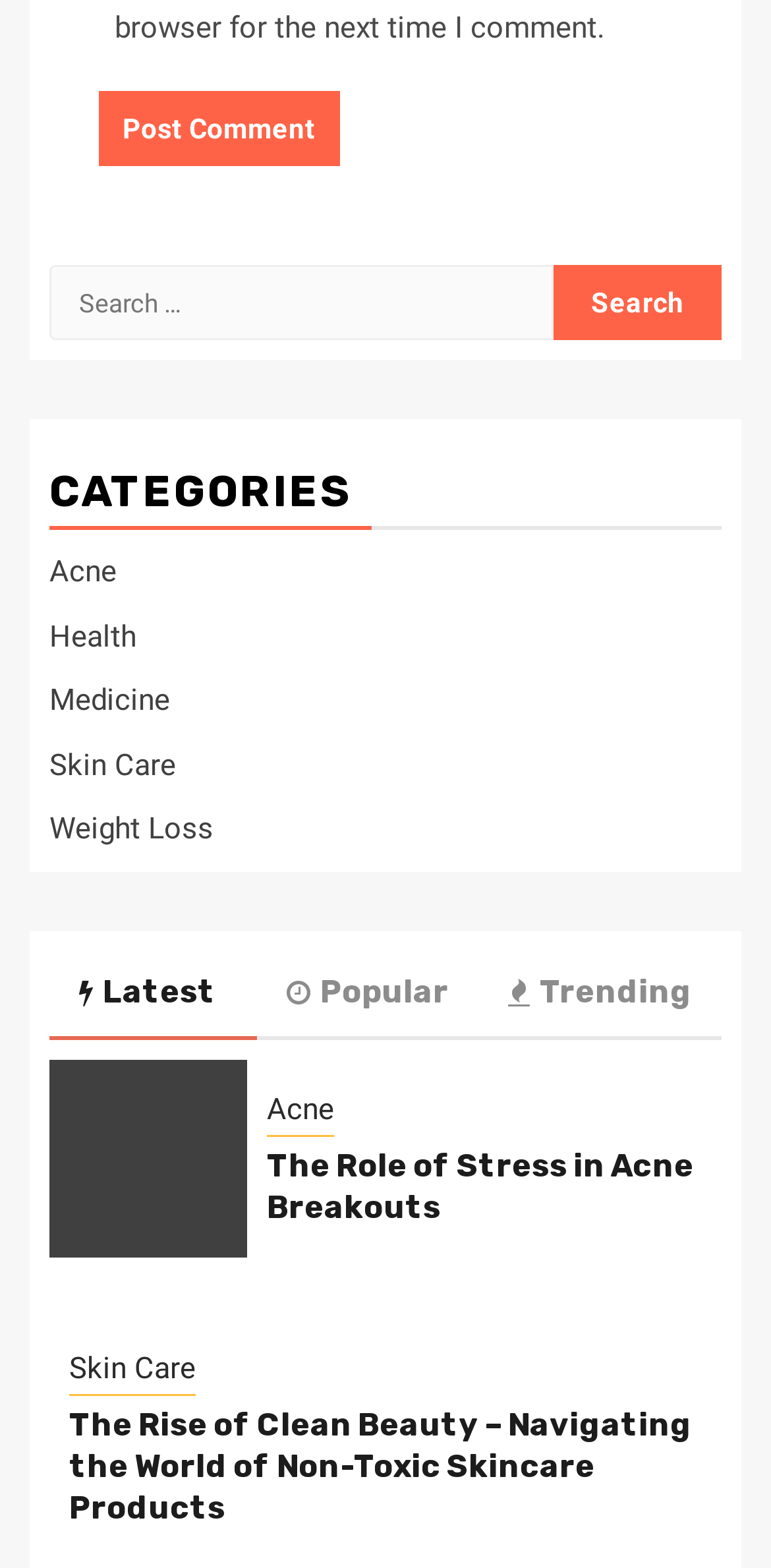Pinpoint the bounding box coordinates of the clickable element to carry out the following instruction: "Search for something."

[0.064, 0.169, 0.718, 0.217]